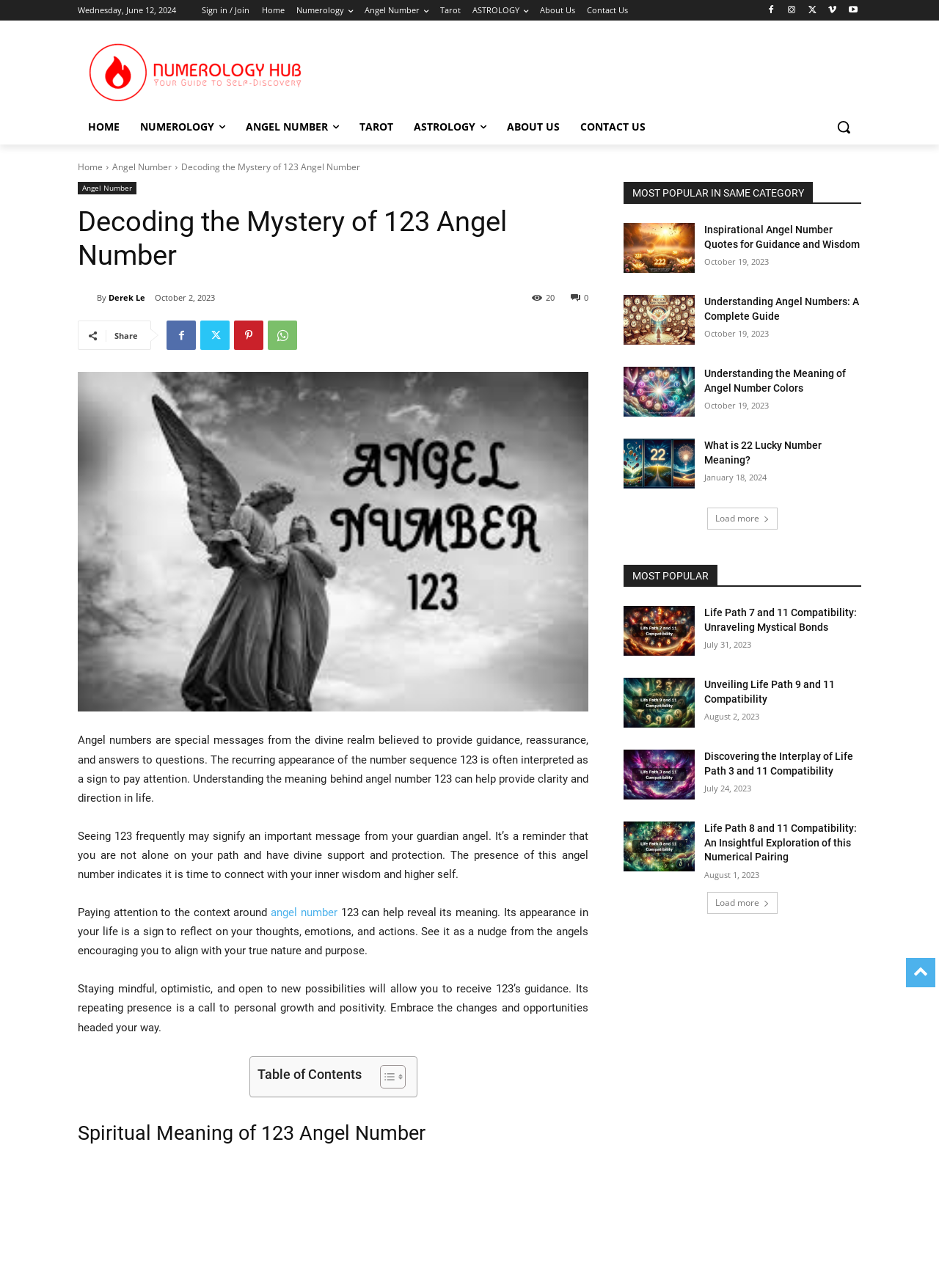Determine and generate the text content of the webpage's headline.

Decoding the Mystery of 123 Angel Number